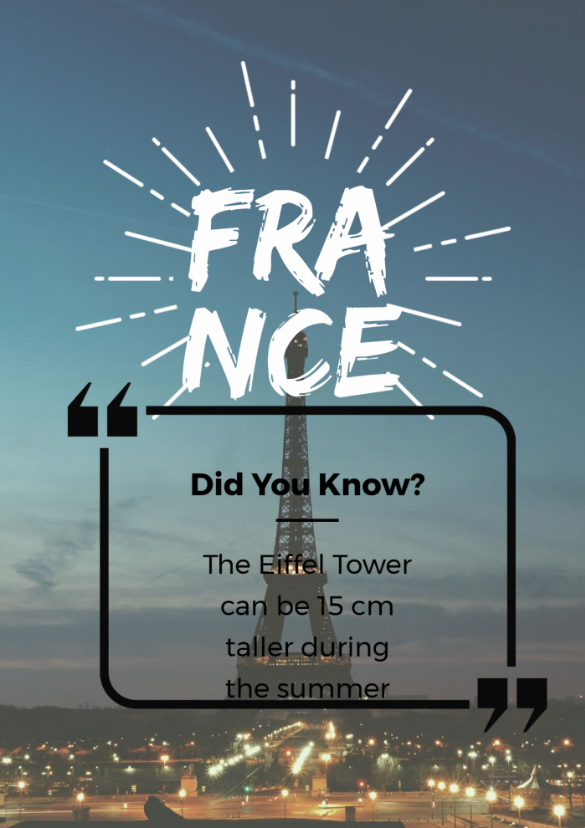Respond to the following question using a concise word or phrase: 
What time of day is depicted in the background of the image?

Twilight